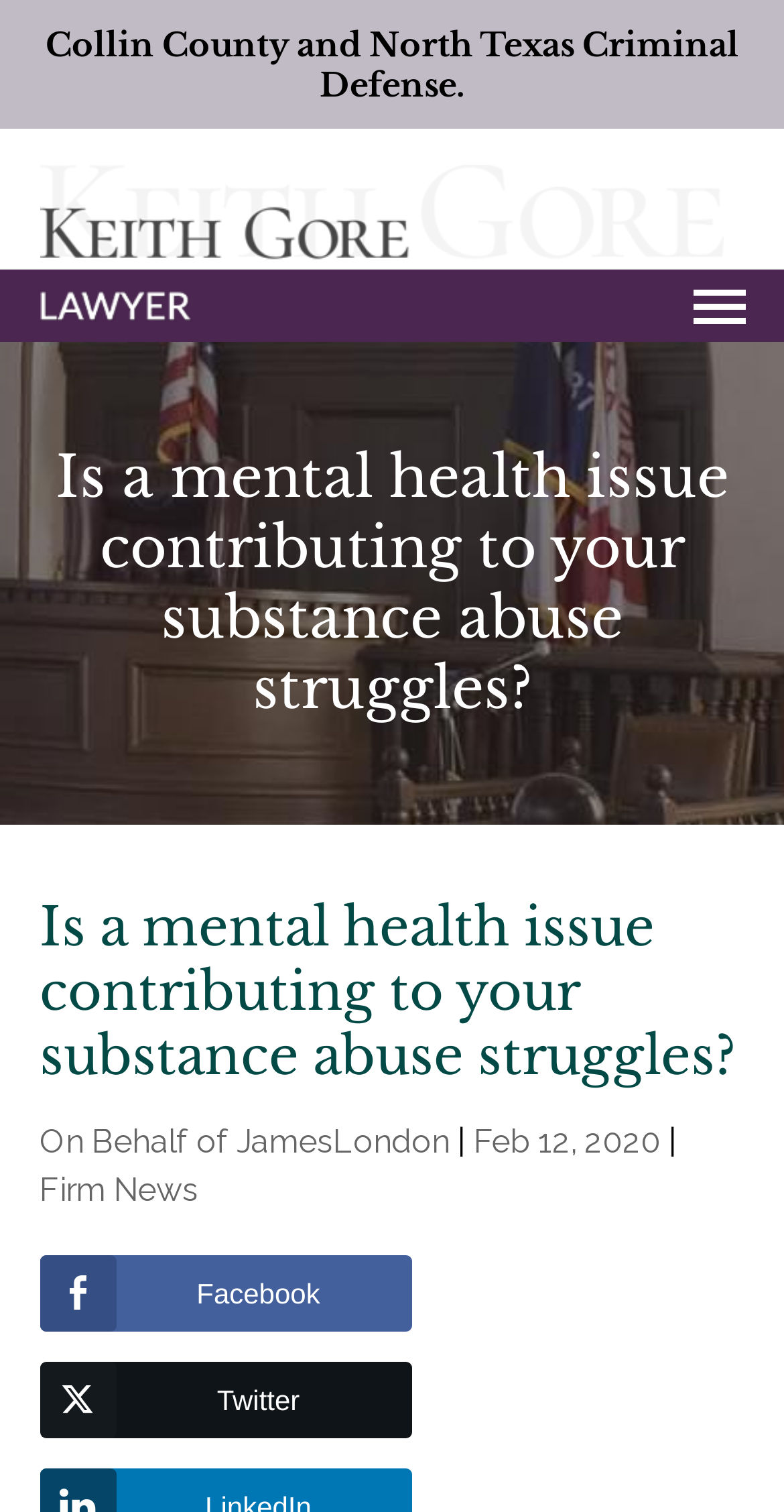Given the description "alt="keith gore Logo"", determine the bounding box of the corresponding UI element.

[0.05, 0.109, 0.922, 0.213]